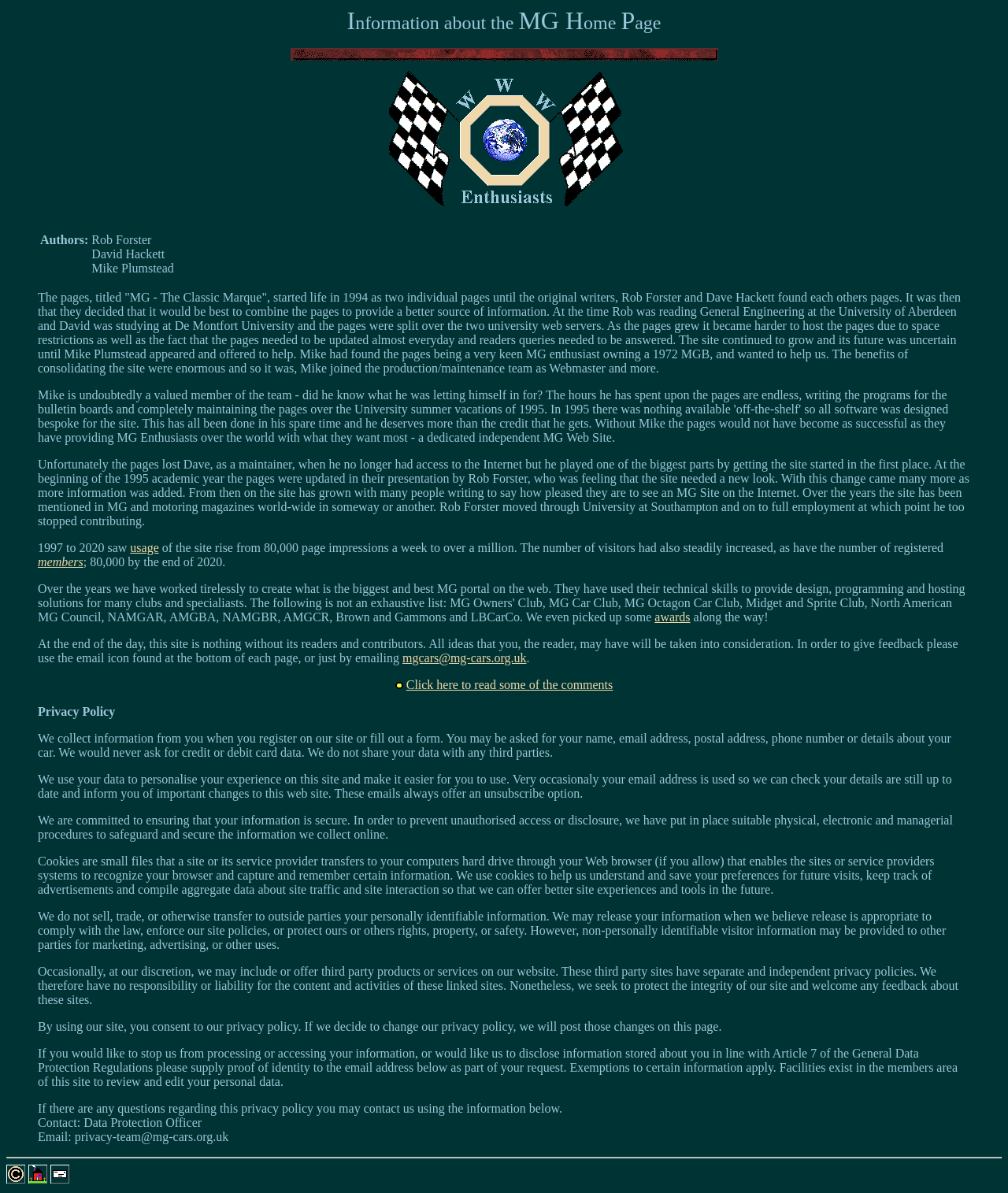Specify the bounding box coordinates of the element's area that should be clicked to execute the given instruction: "Click the link to read some comments". The coordinates should be four float numbers between 0 and 1, i.e., [left, top, right, bottom].

[0.403, 0.568, 0.608, 0.58]